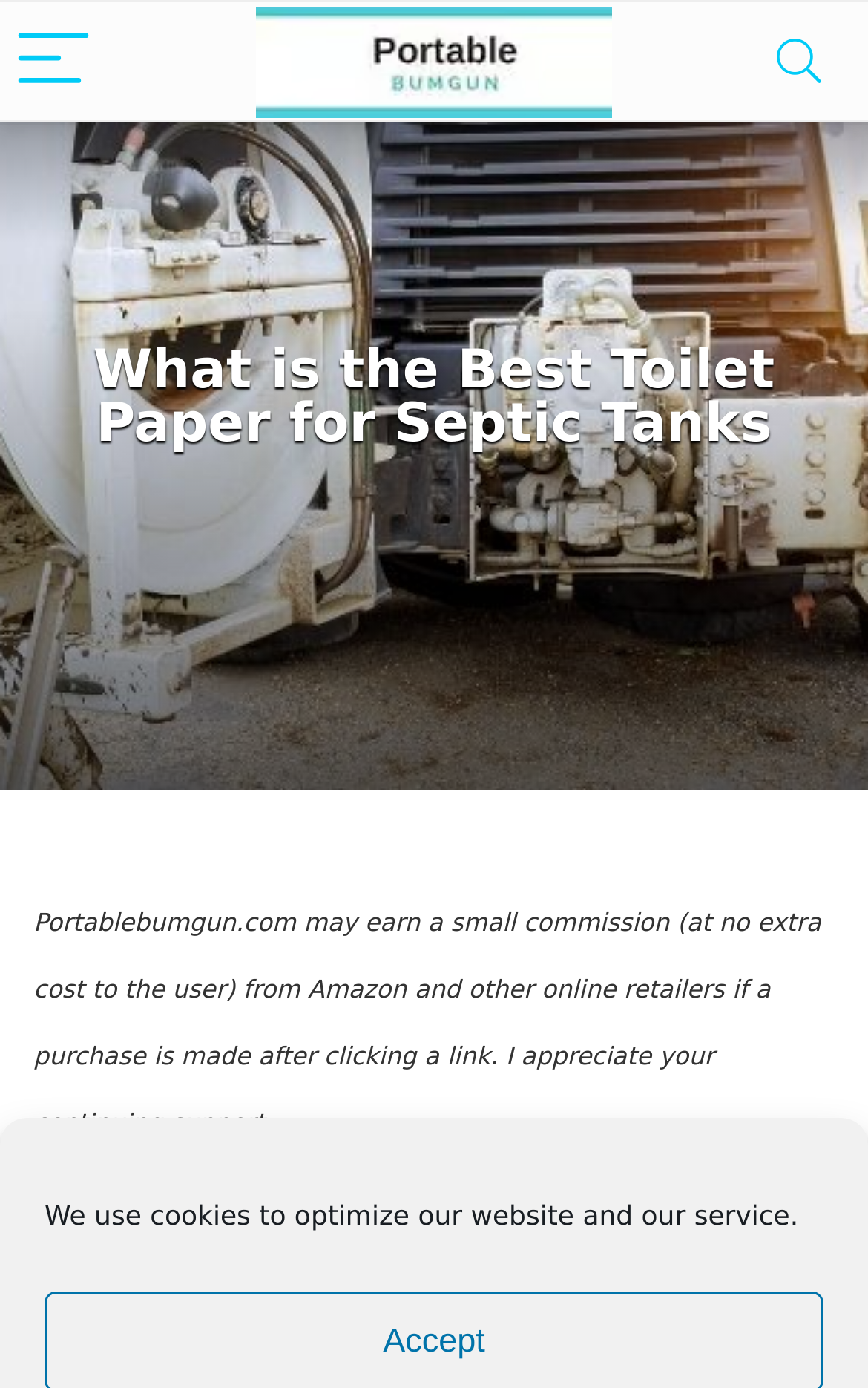Write an exhaustive caption that covers the webpage's main aspects.

The webpage appears to be an article or blog post discussing the best toilet paper for septic tanks. At the top of the page, there is a progress bar that spans the entire width of the page, indicating the user's progress through the content. Below the progress bar, there is a notification about the use of cookies to optimize the website and service.

On the top left corner, there is a "Menu" button, accompanied by a small image. On the top right corner, there is a "Search" button. 

The main content of the page is divided into sections, with headings that stand out visually. The first heading, "What is the Best Toilet Paper for Septic Tanks", is located near the top of the page, followed by a block of text that discusses affiliate marketing and earning commissions from online retailers.

Further down the page, there is another heading with the same title, "What is the Best Toilet Paper for Septic Tanks", which likely introduces the main topic of the article. The article's content is not explicitly described in the accessibility tree, but it is likely to provide information and recommendations on toilet paper suitable for septic tanks.